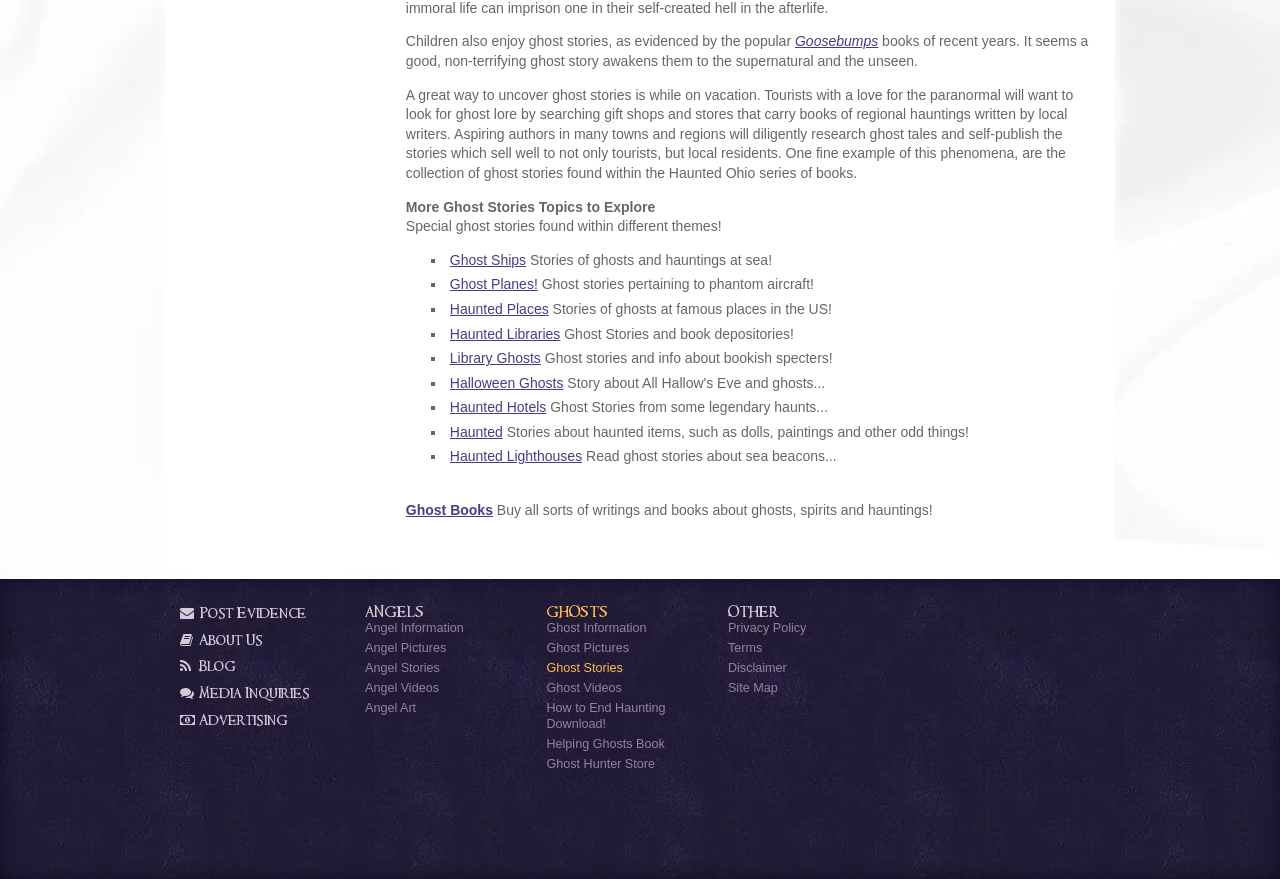Pinpoint the bounding box coordinates of the element to be clicked to execute the instruction: "Explore 'Haunted Hotels'".

[0.351, 0.454, 0.427, 0.472]